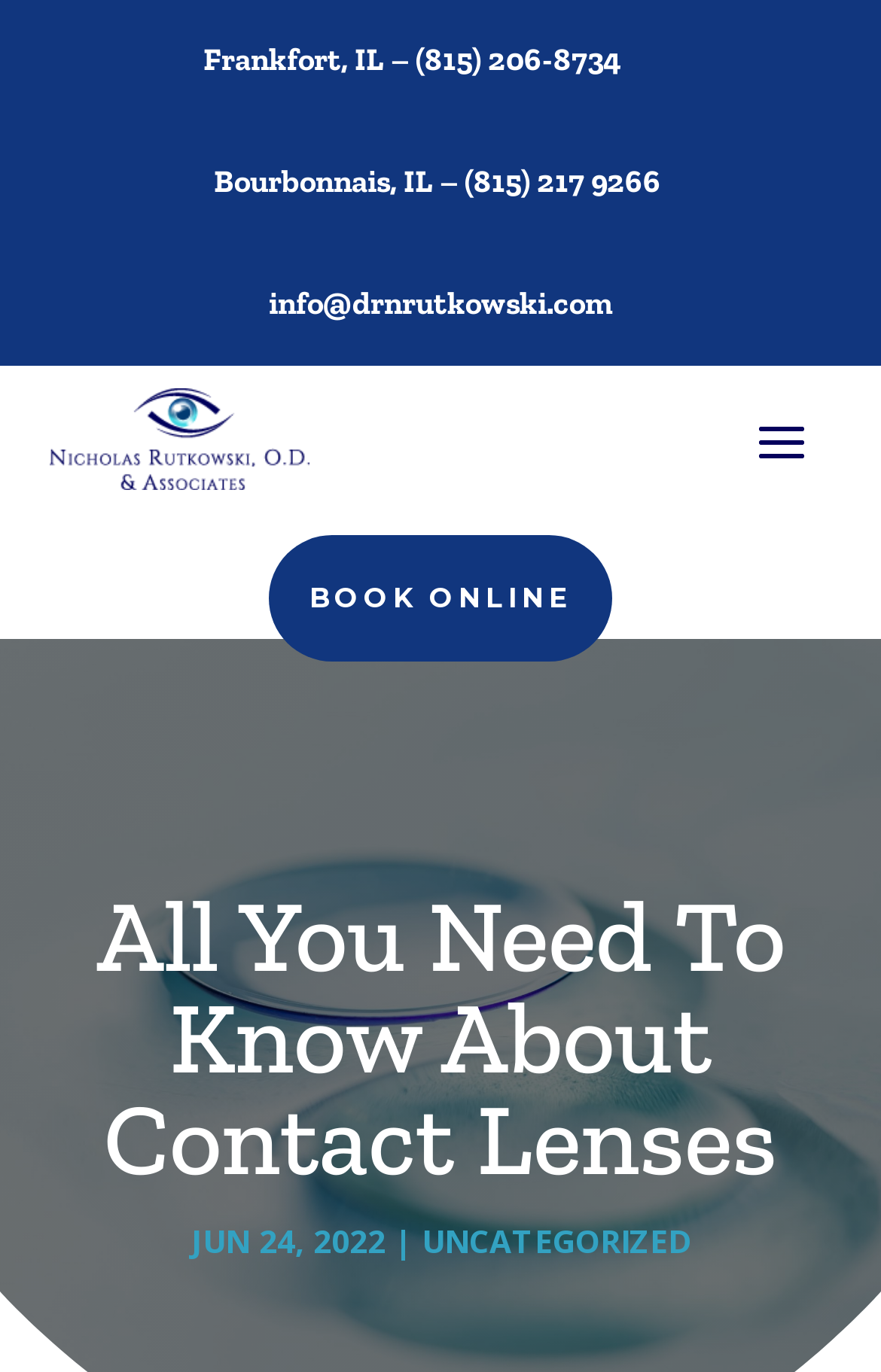What is the email address of Dr. Rutkowski's office?
Answer the question with as much detail as you can, using the image as a reference.

I found the email address 'info@drnrutkowski.com' on the webpage, which is likely the email address of Dr. Rutkowski's office.